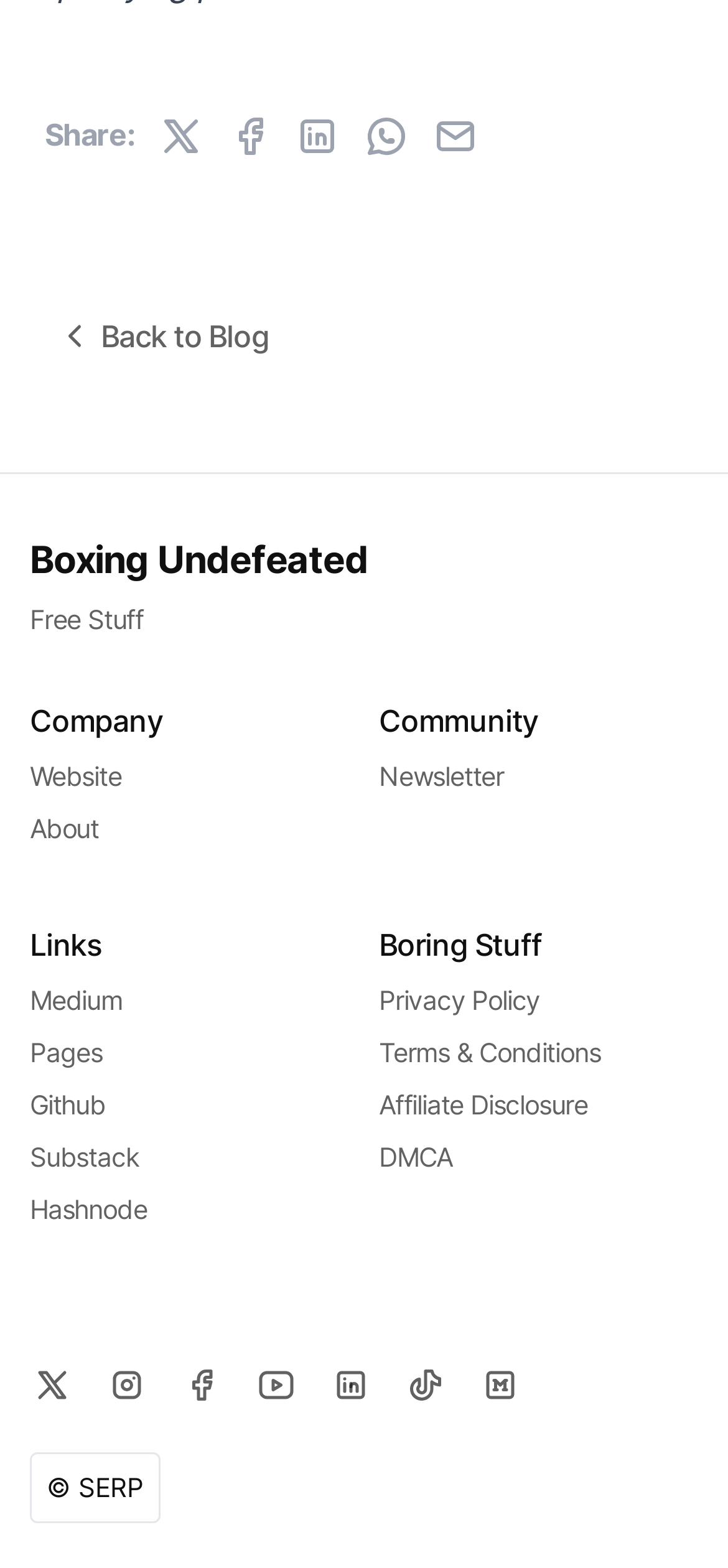Please answer the following question as detailed as possible based on the image: 
How many social media links are present in the footer section?

The footer section of the webpage contains 8 social media links, including Instagram, Facebook, YouTube, Linkedin, TikTok, Medium, and others, which allow users to connect with the website on various social media platforms.